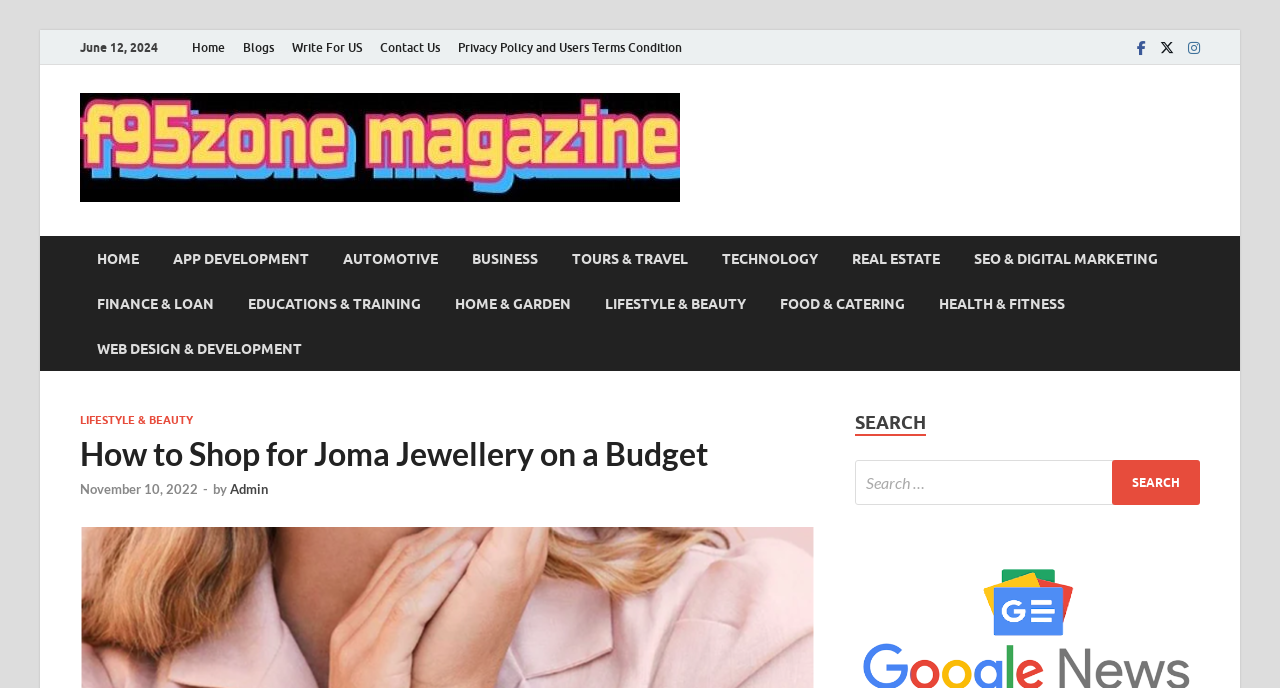Please identify the bounding box coordinates of the clickable region that I should interact with to perform the following instruction: "Visit the 'F95zone Magazine' page". The coordinates should be expressed as four float numbers between 0 and 1, i.e., [left, top, right, bottom].

[0.543, 0.161, 0.799, 0.229]